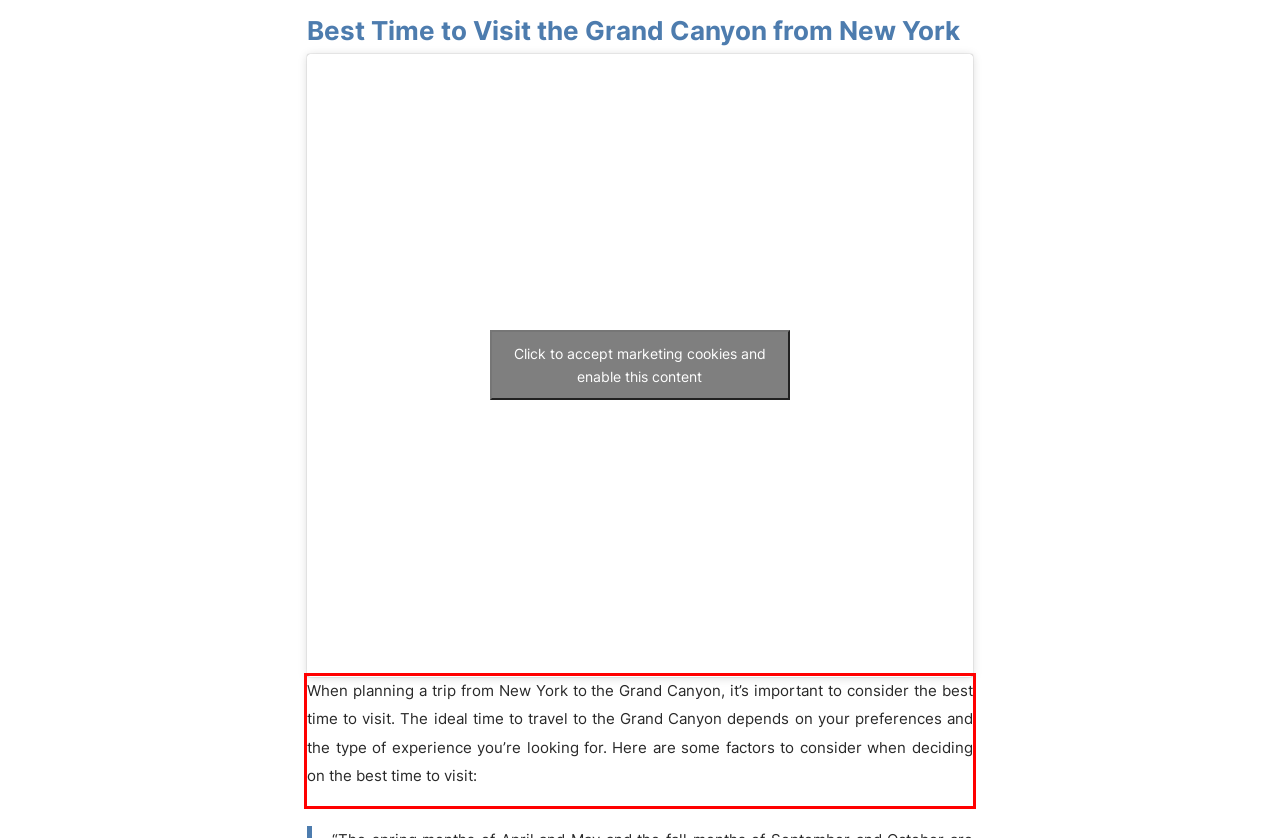Given a screenshot of a webpage containing a red bounding box, perform OCR on the text within this red bounding box and provide the text content.

When planning a trip from New York to the Grand Canyon, it’s important to consider the best time to visit. The ideal time to travel to the Grand Canyon depends on your preferences and the type of experience you’re looking for. Here are some factors to consider when deciding on the best time to visit: